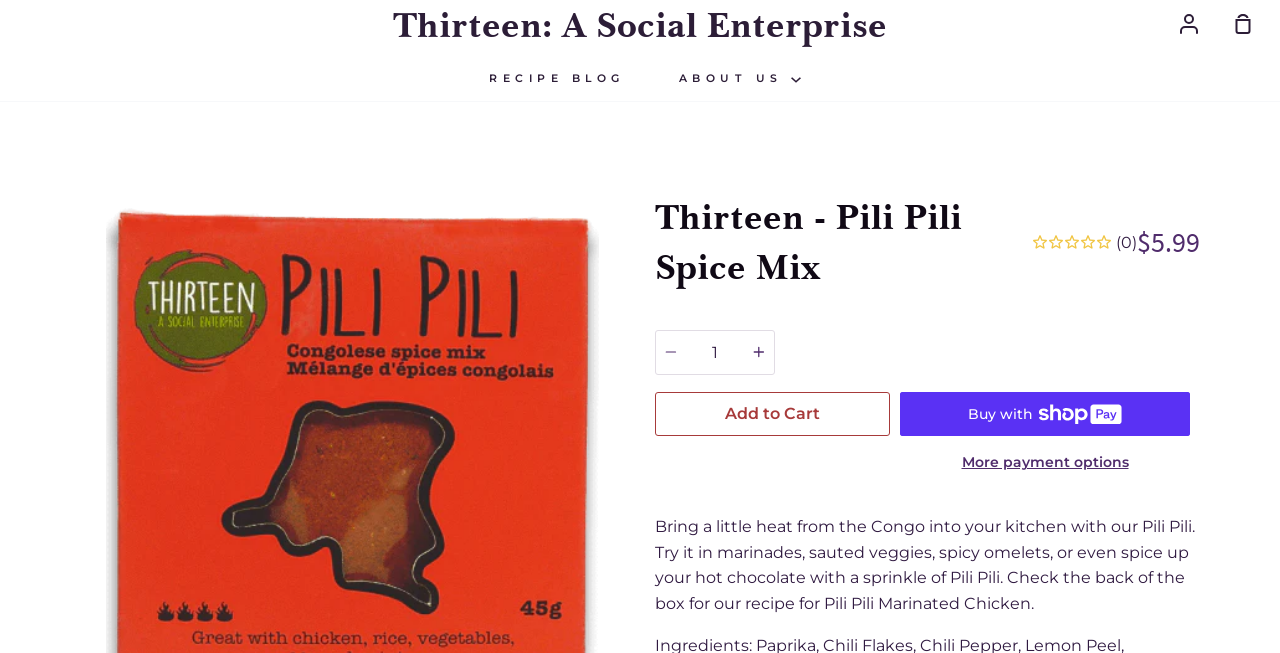How many images are there near the product name?
Using the picture, provide a one-word or short phrase answer.

5